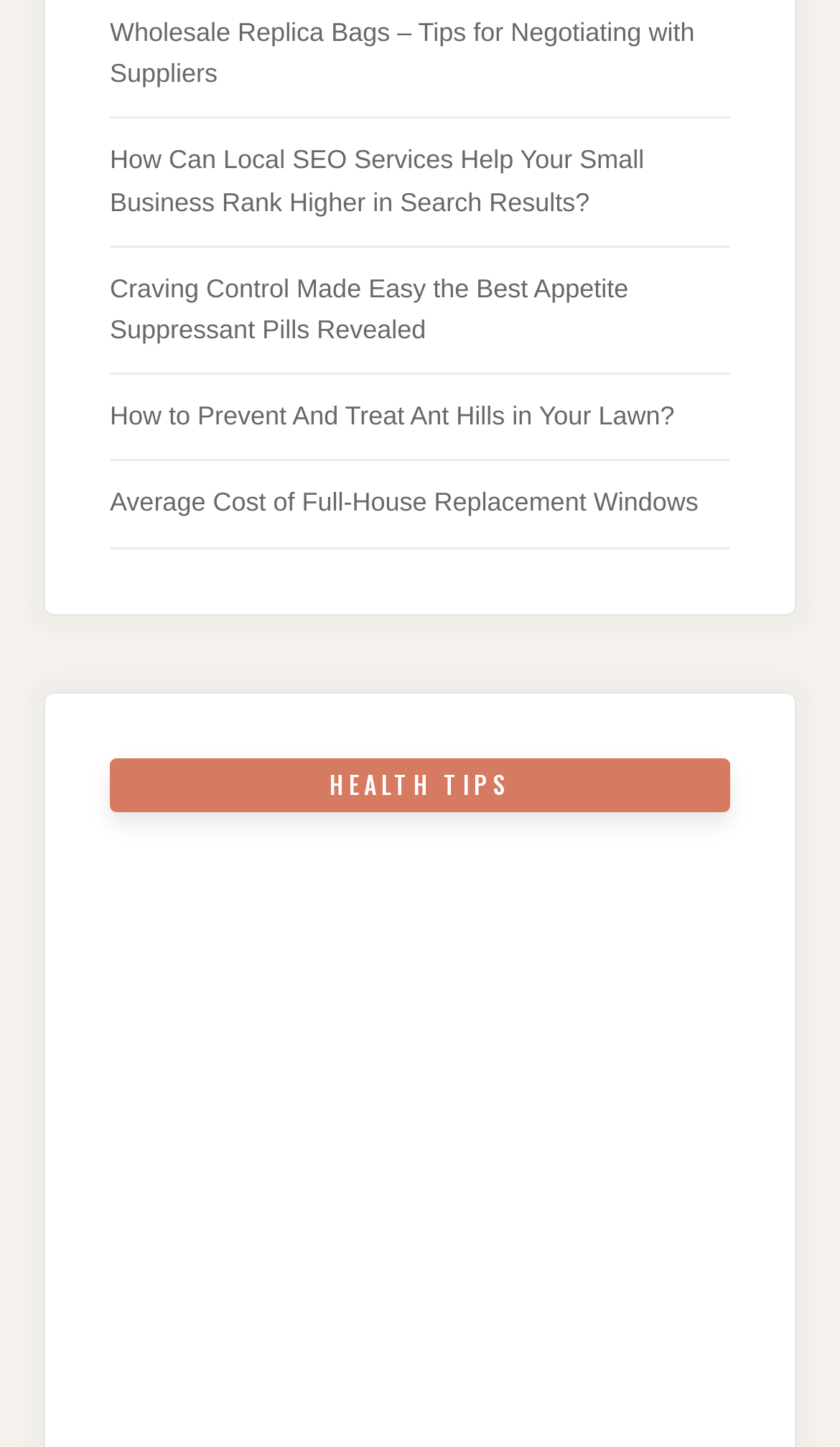Are all links on the webpage related to health?
Look at the image and respond with a one-word or short-phrase answer.

No